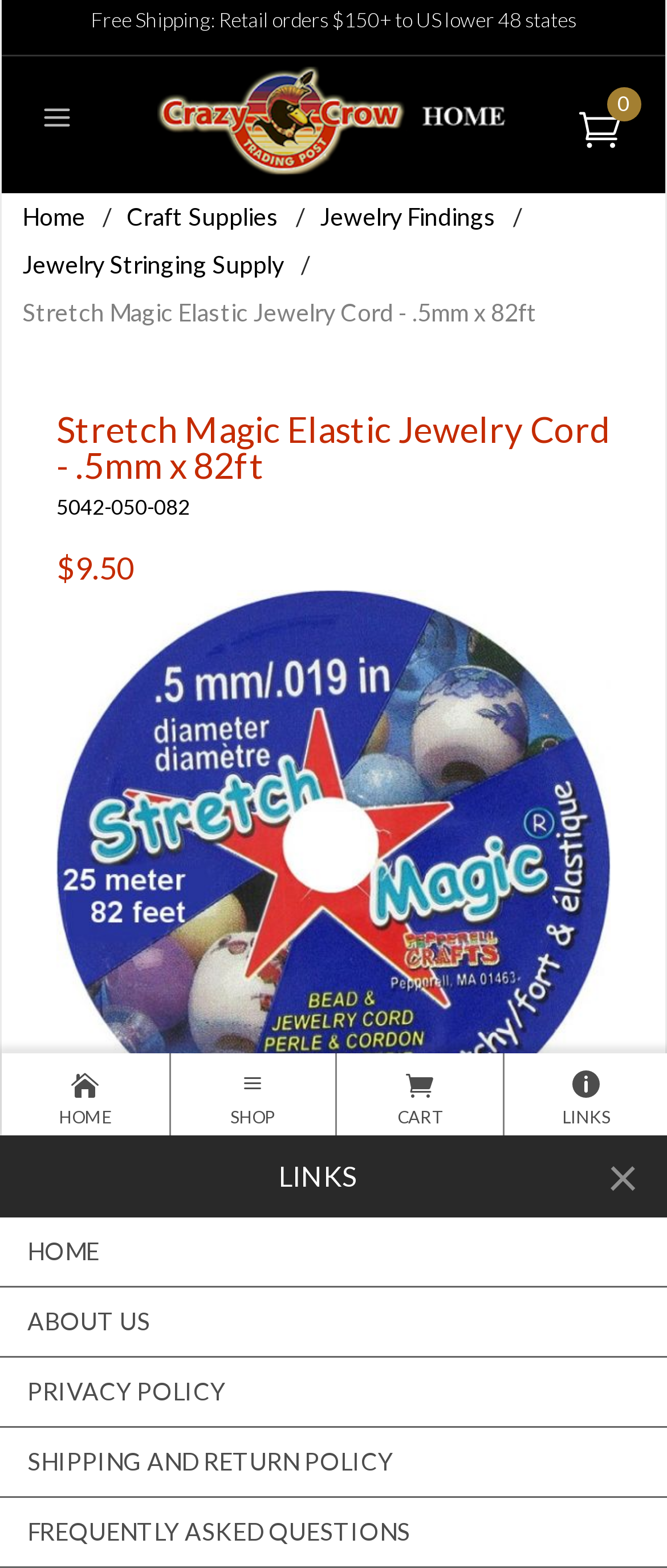What is the quantity range for the discounted price of $8.55?
Please provide a single word or phrase as the answer based on the screenshot.

5+